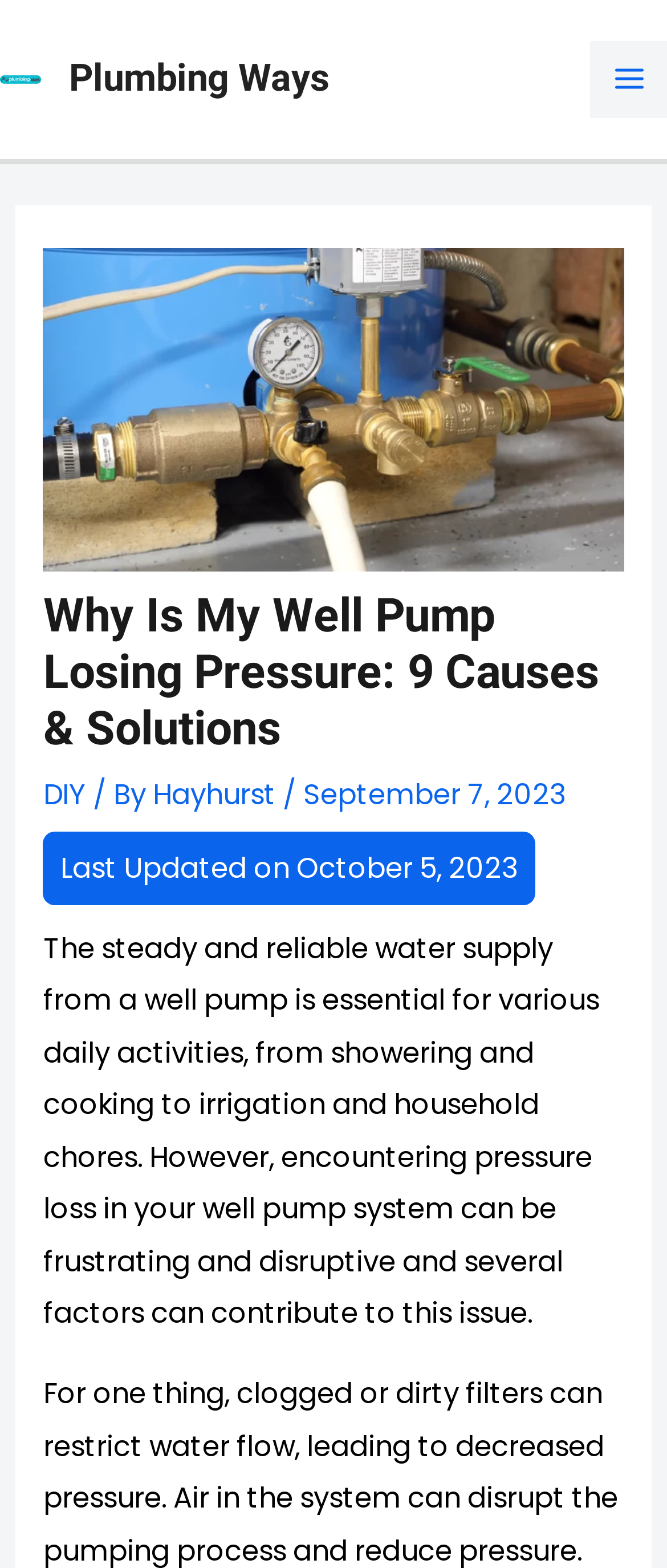Generate the text content of the main headline of the webpage.

Why Is My Well Pump Losing Pressure: 9 Causes & Solutions